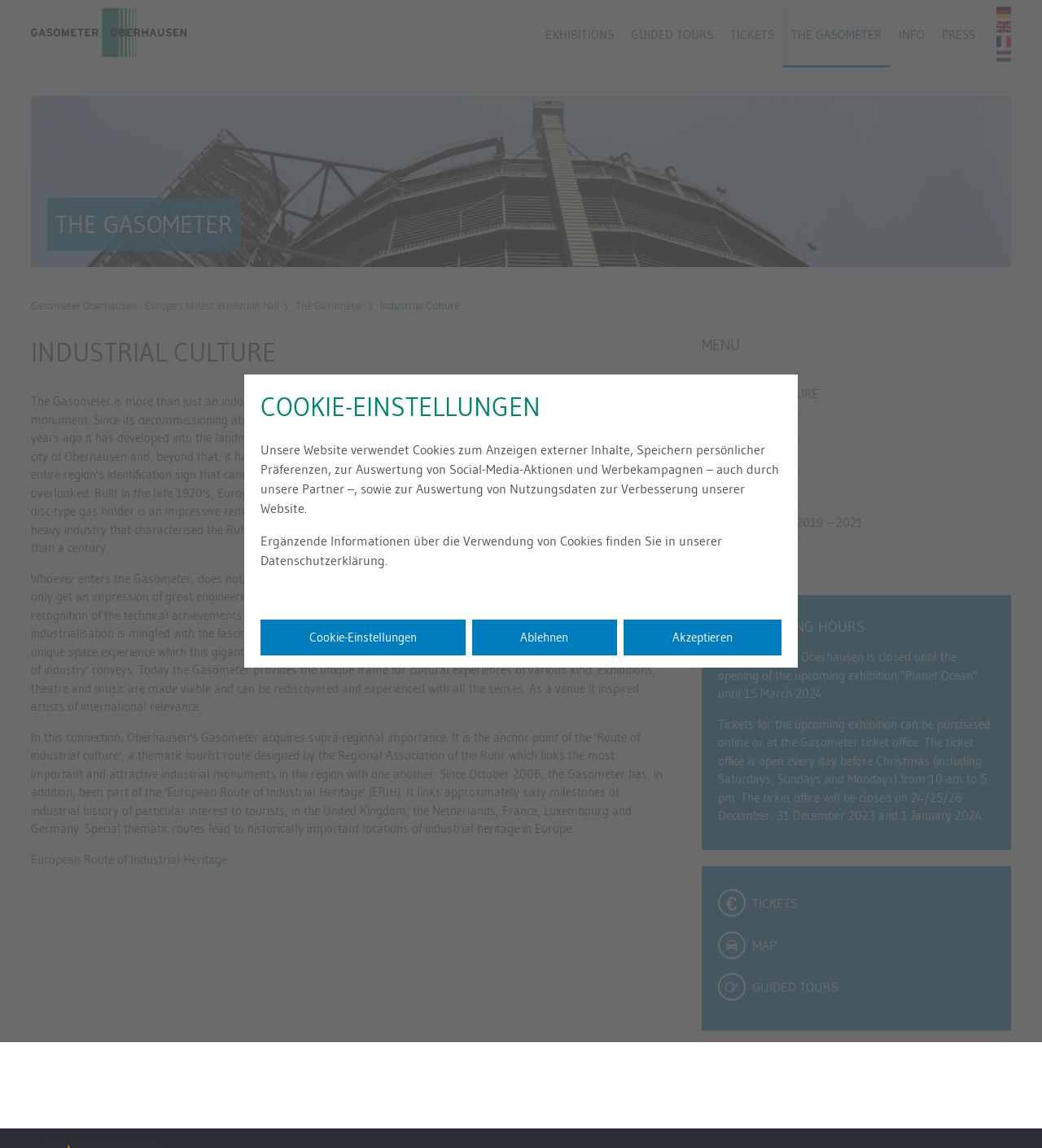Determine the bounding box coordinates for the clickable element to execute this instruction: "Learn about industrial culture". Provide the coordinates as four float numbers between 0 and 1, i.e., [left, top, right, bottom].

[0.686, 0.063, 0.842, 0.091]